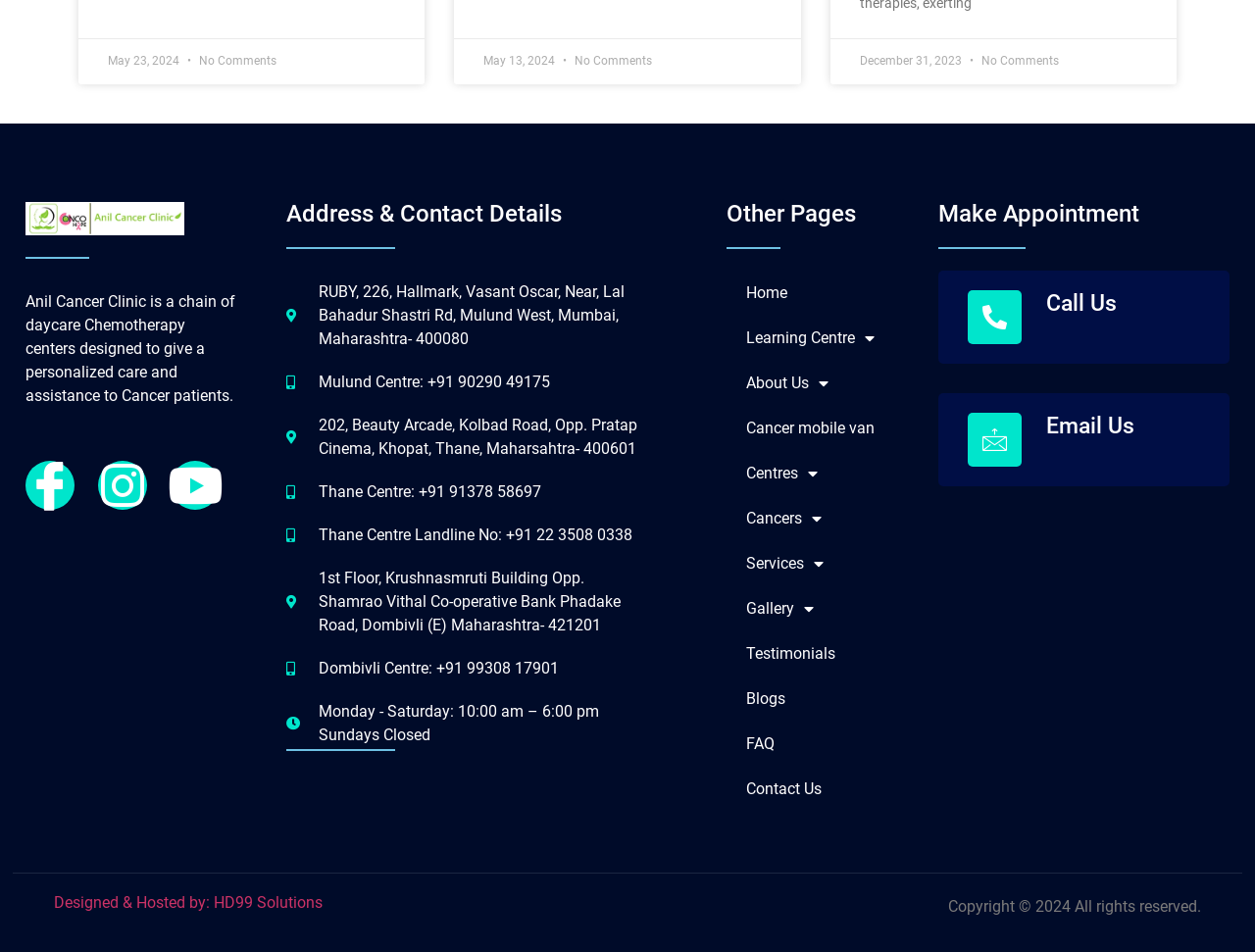Find the bounding box coordinates of the area to click in order to follow the instruction: "Make an appointment".

[0.747, 0.212, 0.98, 0.236]